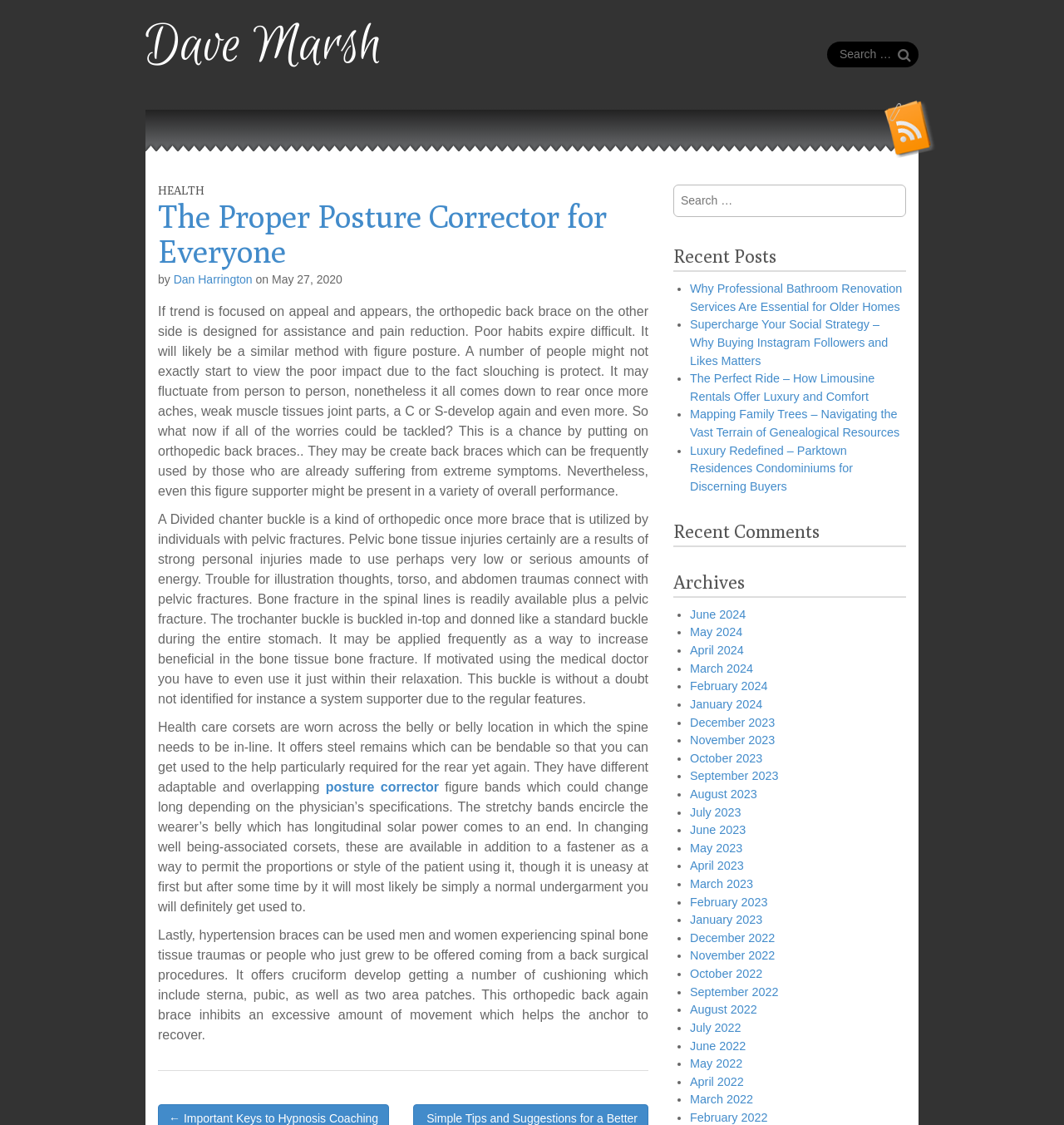Identify the webpage's primary heading and generate its text.

The Proper Posture Corrector for Everyone